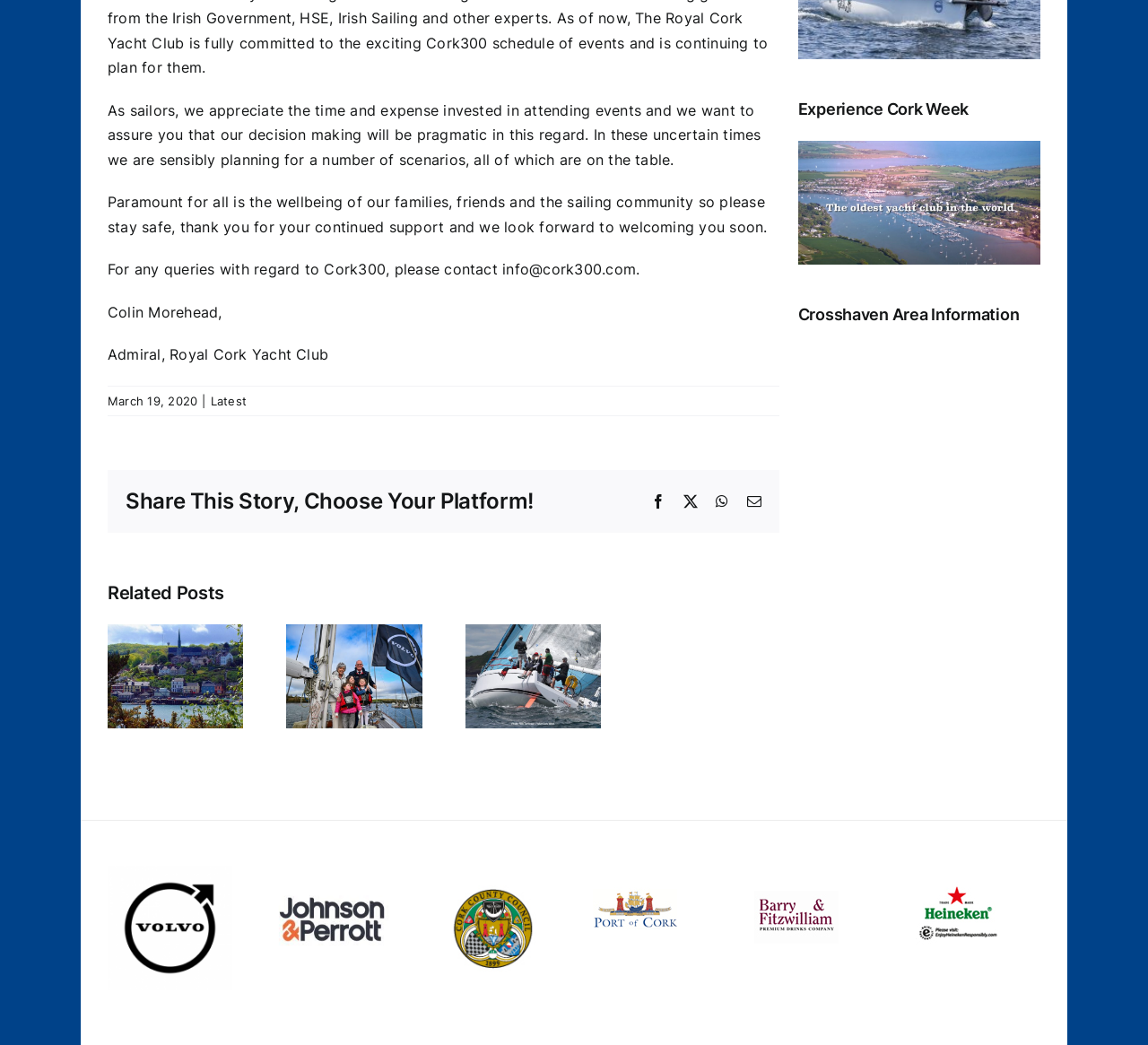Please identify the bounding box coordinates of the clickable element to fulfill the following instruction: "Read the latest news". The coordinates should be four float numbers between 0 and 1, i.e., [left, top, right, bottom].

[0.183, 0.377, 0.215, 0.39]